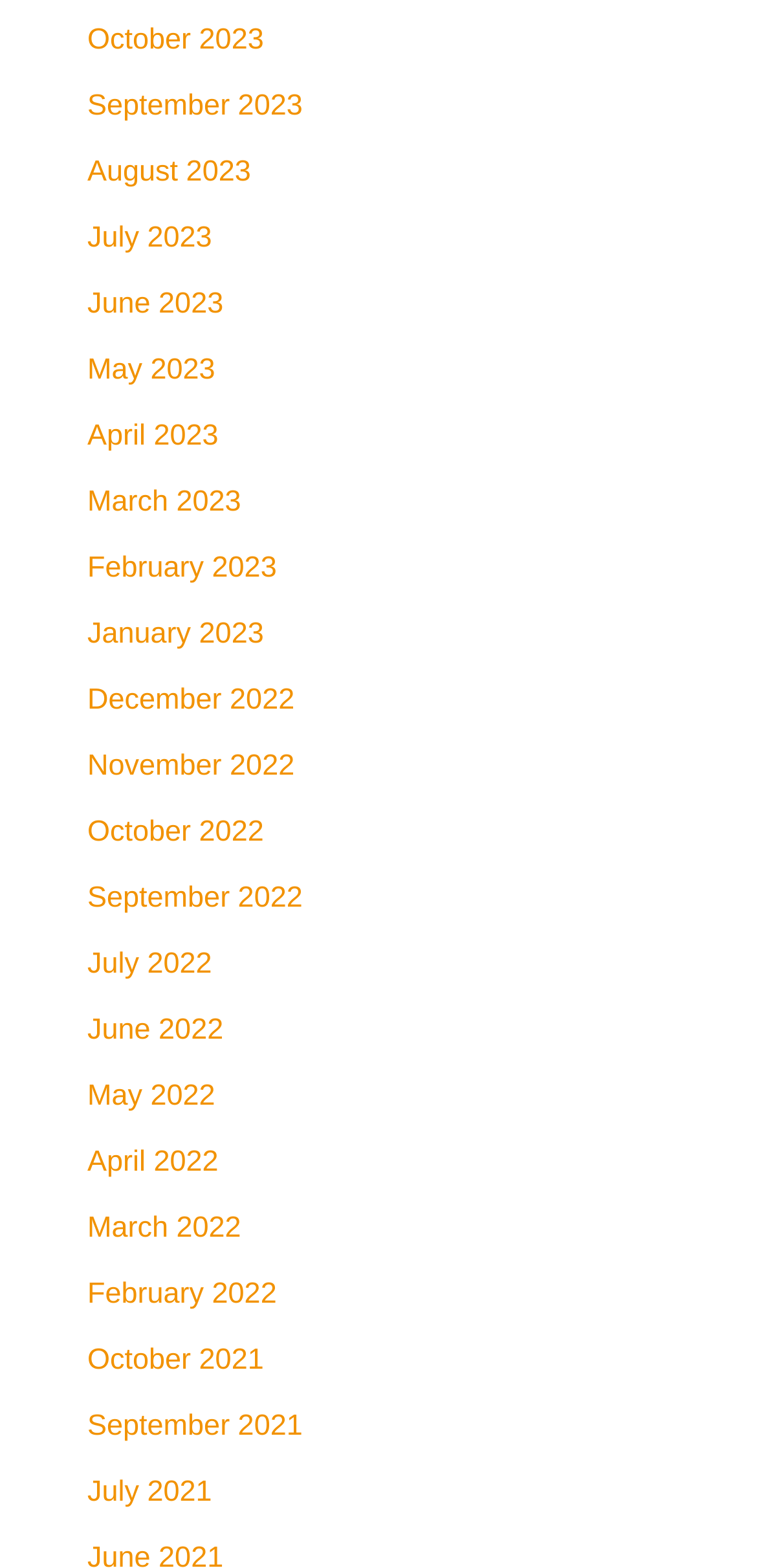What is the latest month listed?
Please interpret the details in the image and answer the question thoroughly.

I looked at the links on the webpage and found the latest month listed is October 2023, which is at the top of the list.